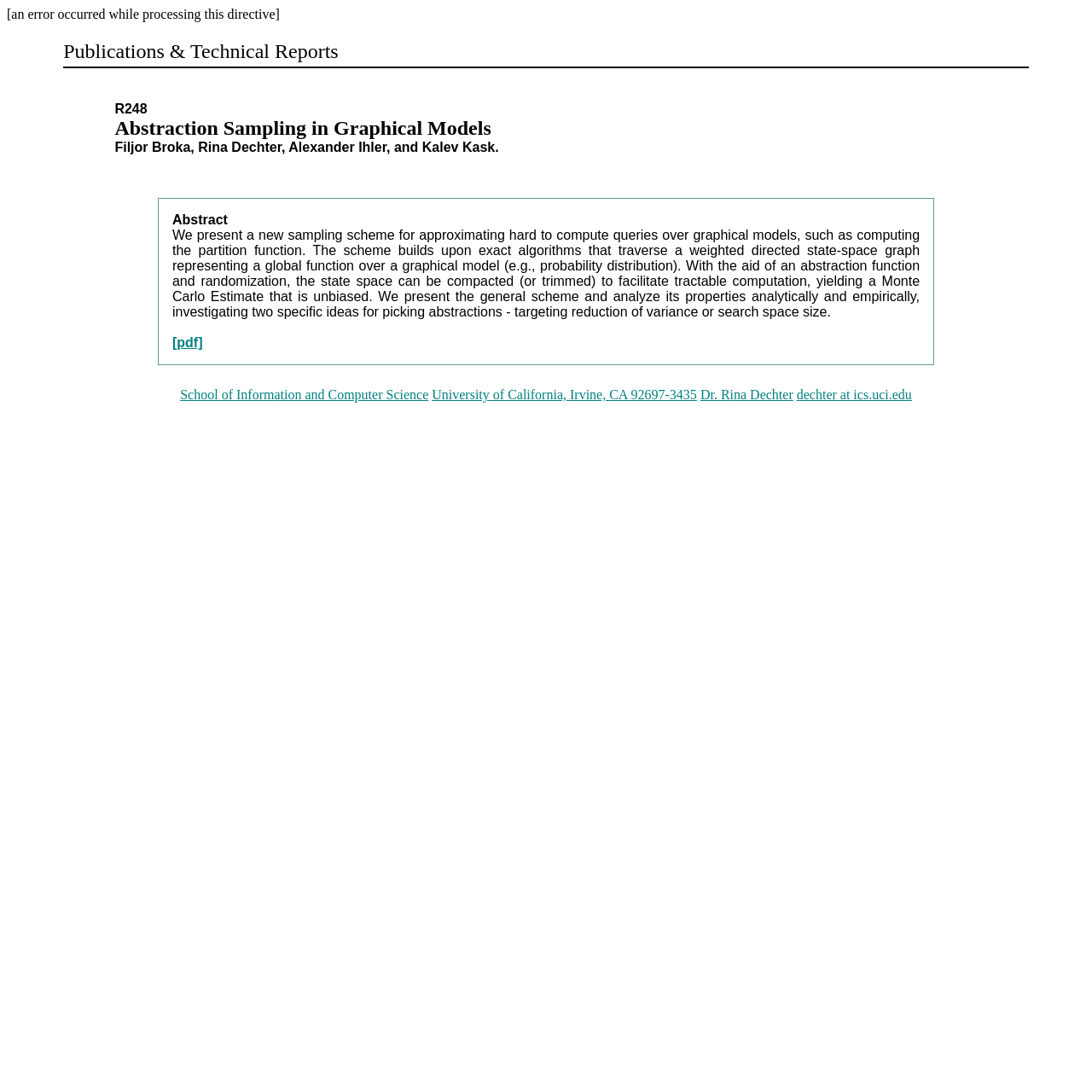What is the name of the researcher?
Answer with a single word or short phrase according to what you see in the image.

Dr. Rina Dechter